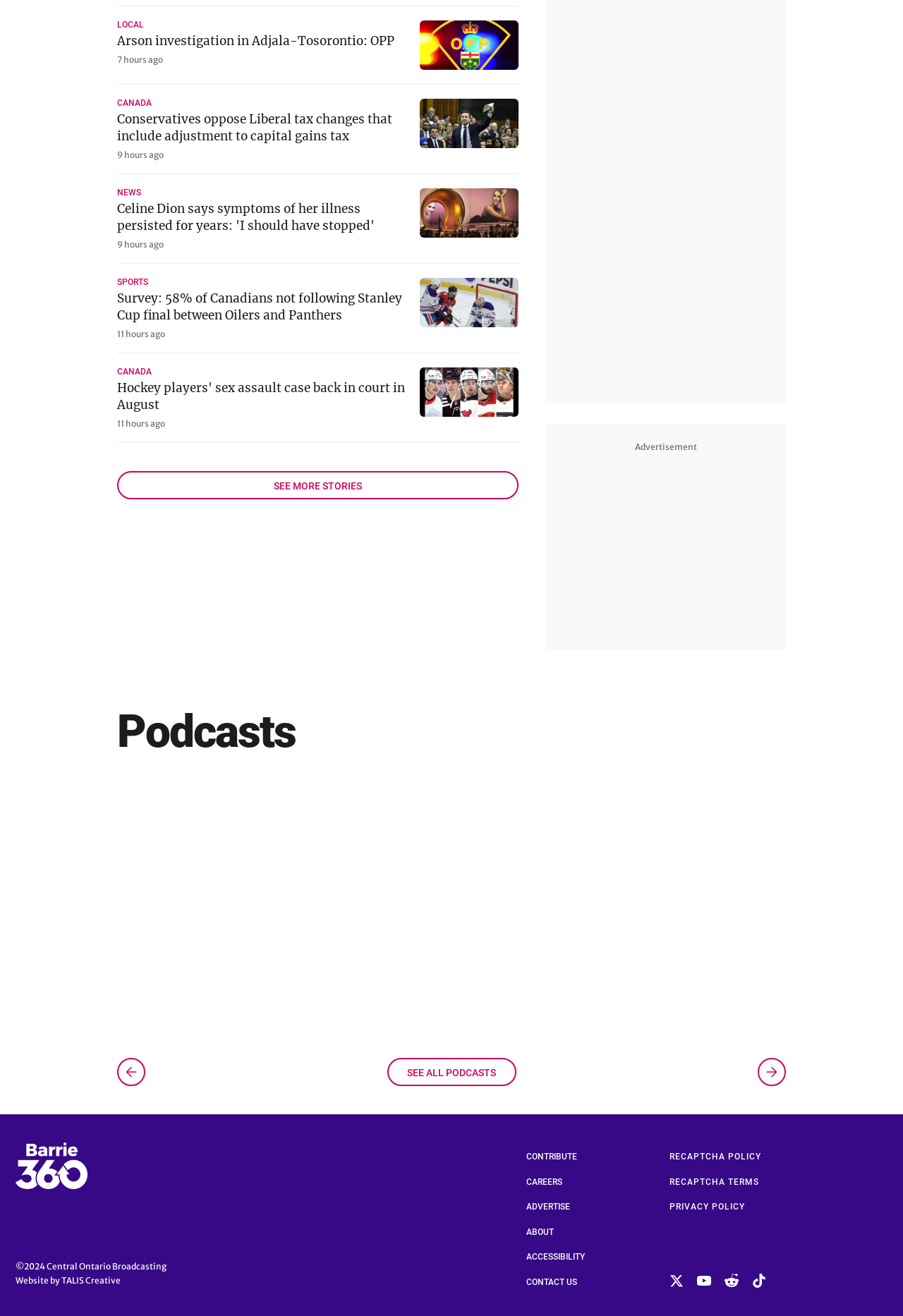How many iframes are present on the webpage?
Respond with a short answer, either a single word or a phrase, based on the image.

3